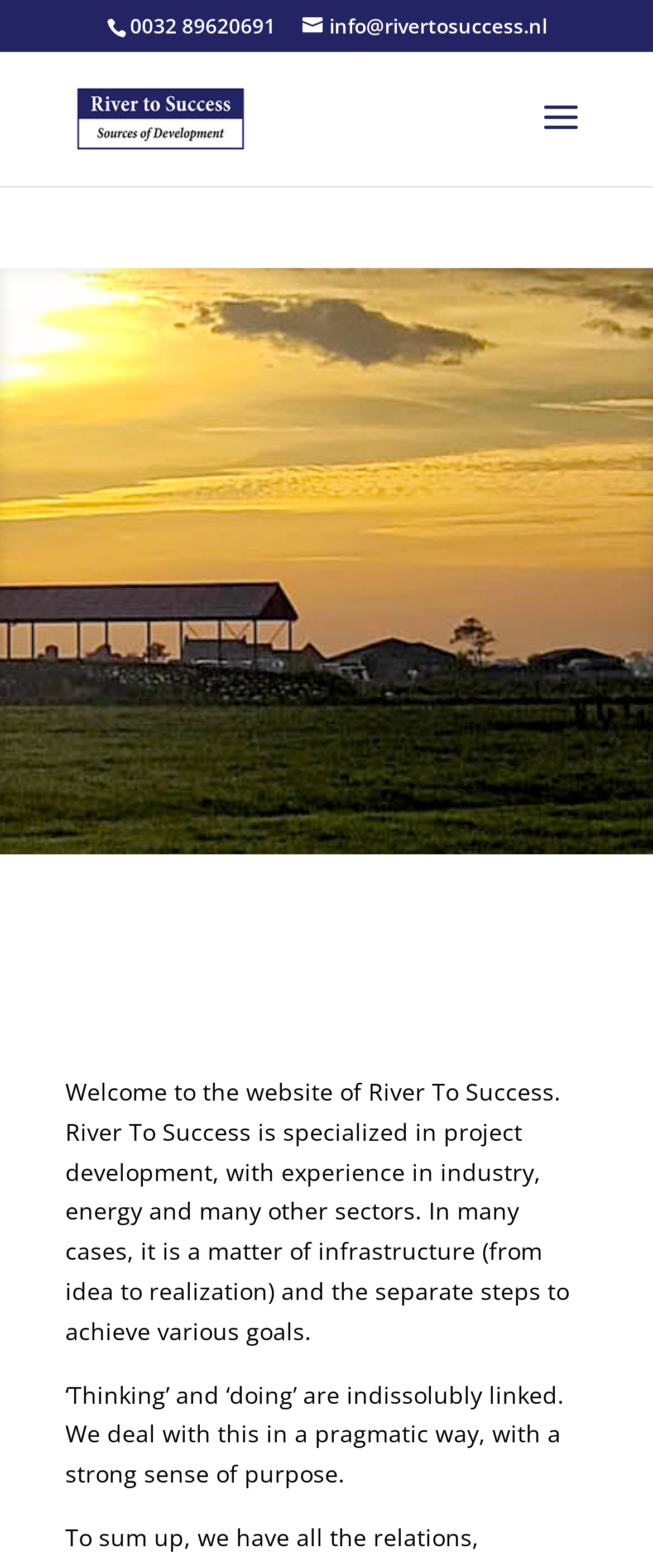Find the bounding box coordinates for the UI element whose description is: "alt="River To Success"". The coordinates should be four float numbers between 0 and 1, in the format [left, top, right, bottom].

[0.11, 0.064, 0.383, 0.084]